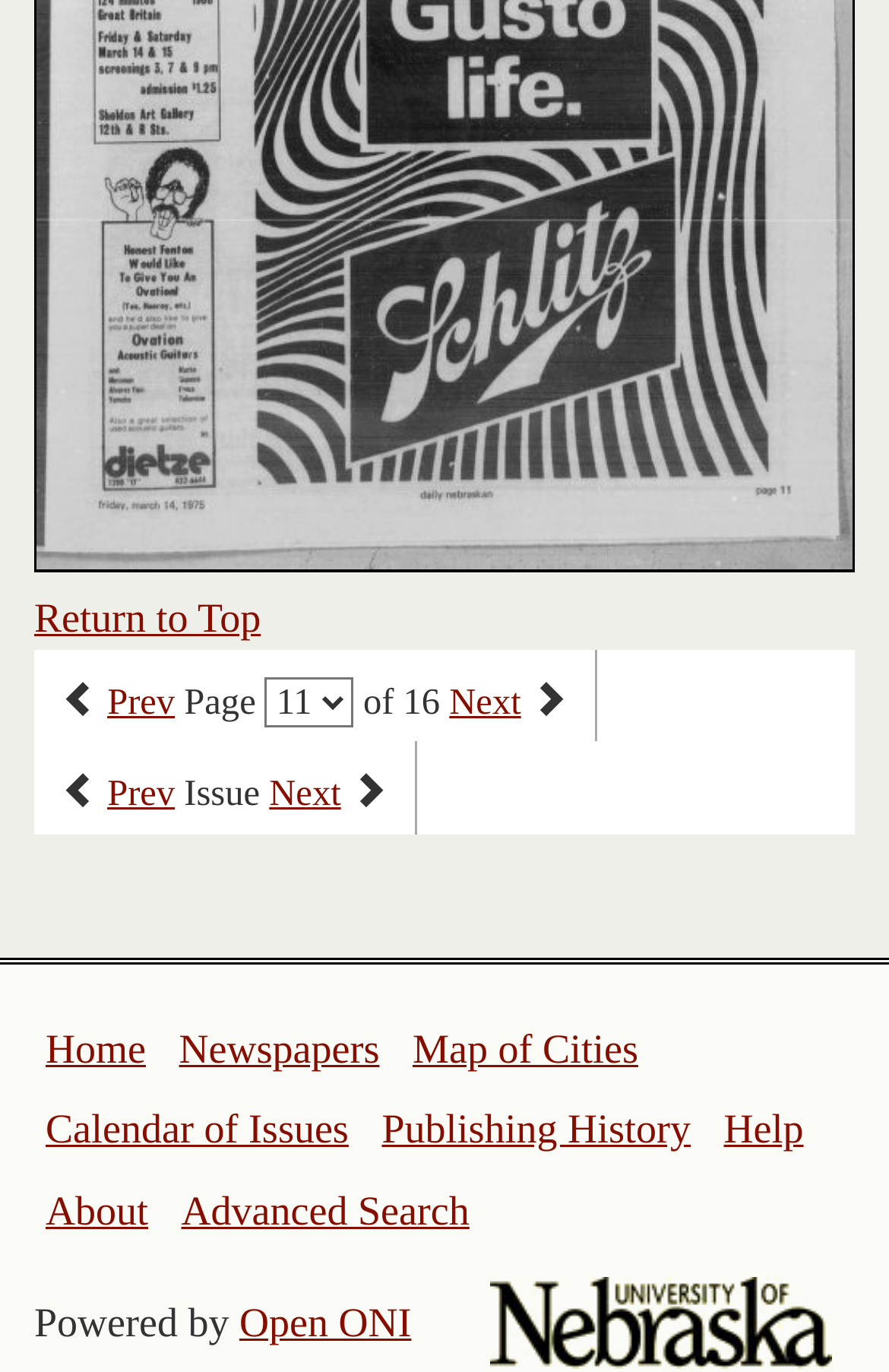Please specify the bounding box coordinates of the clickable region to carry out the following instruction: "go to next page". The coordinates should be four float numbers between 0 and 1, in the format [left, top, right, bottom].

[0.505, 0.496, 0.586, 0.526]